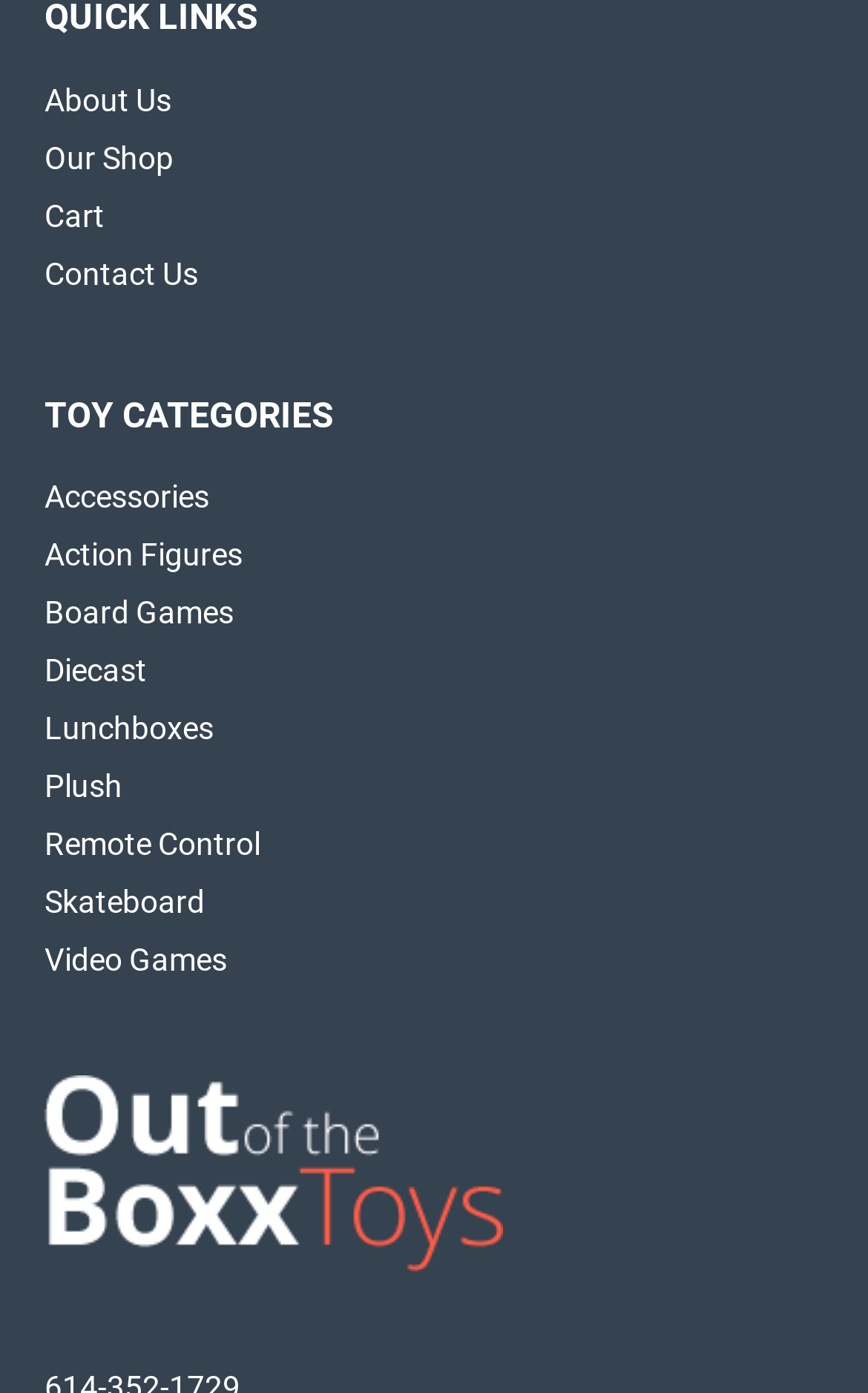Kindly determine the bounding box coordinates of the area that needs to be clicked to fulfill this instruction: "check Cart".

[0.051, 0.142, 0.121, 0.167]